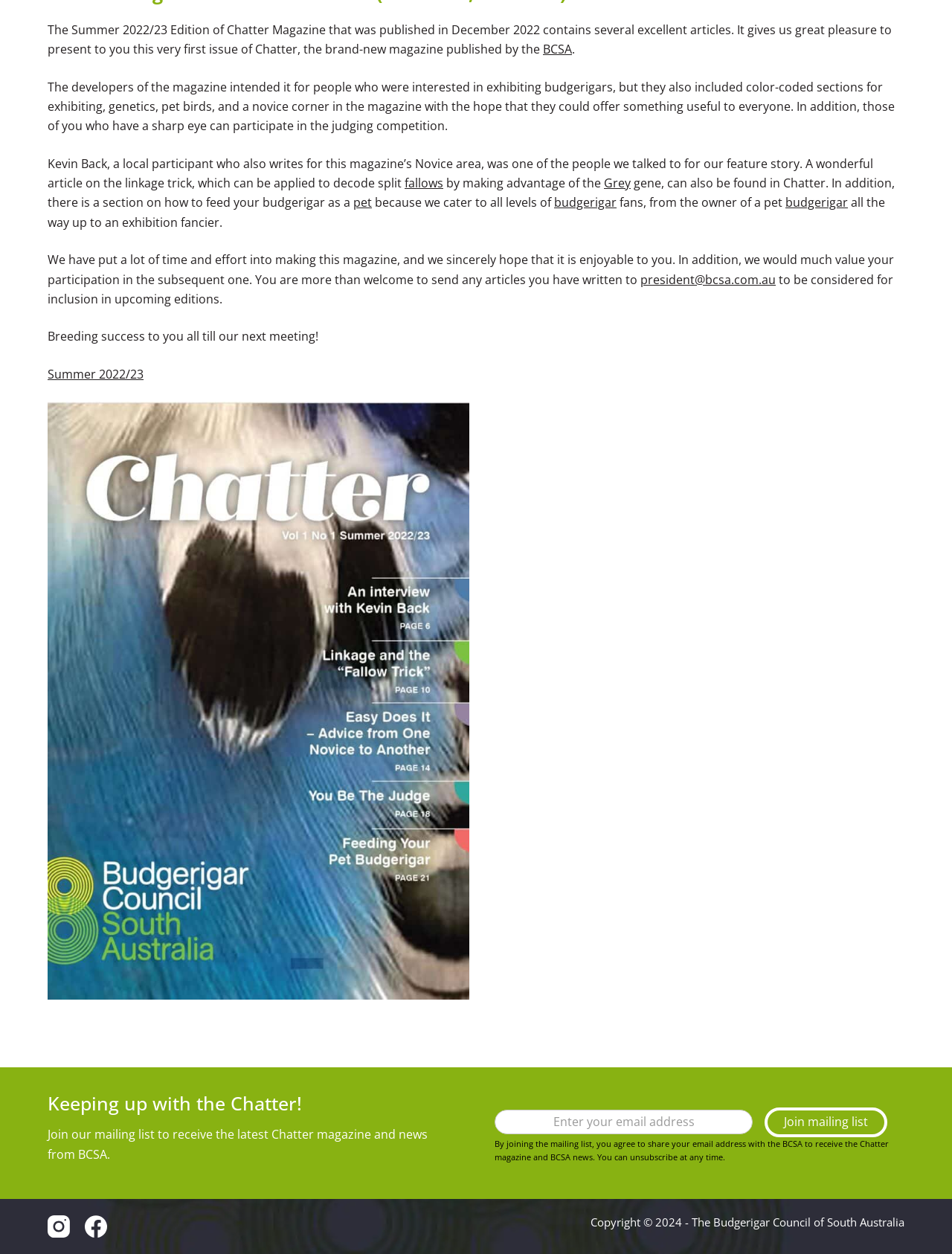Given the element description, predict the bounding box coordinates in the format (top-left x, top-left y, bottom-right x, bottom-right y), using floating point numbers between 0 and 1: Summer 2022/23

[0.05, 0.292, 0.151, 0.305]